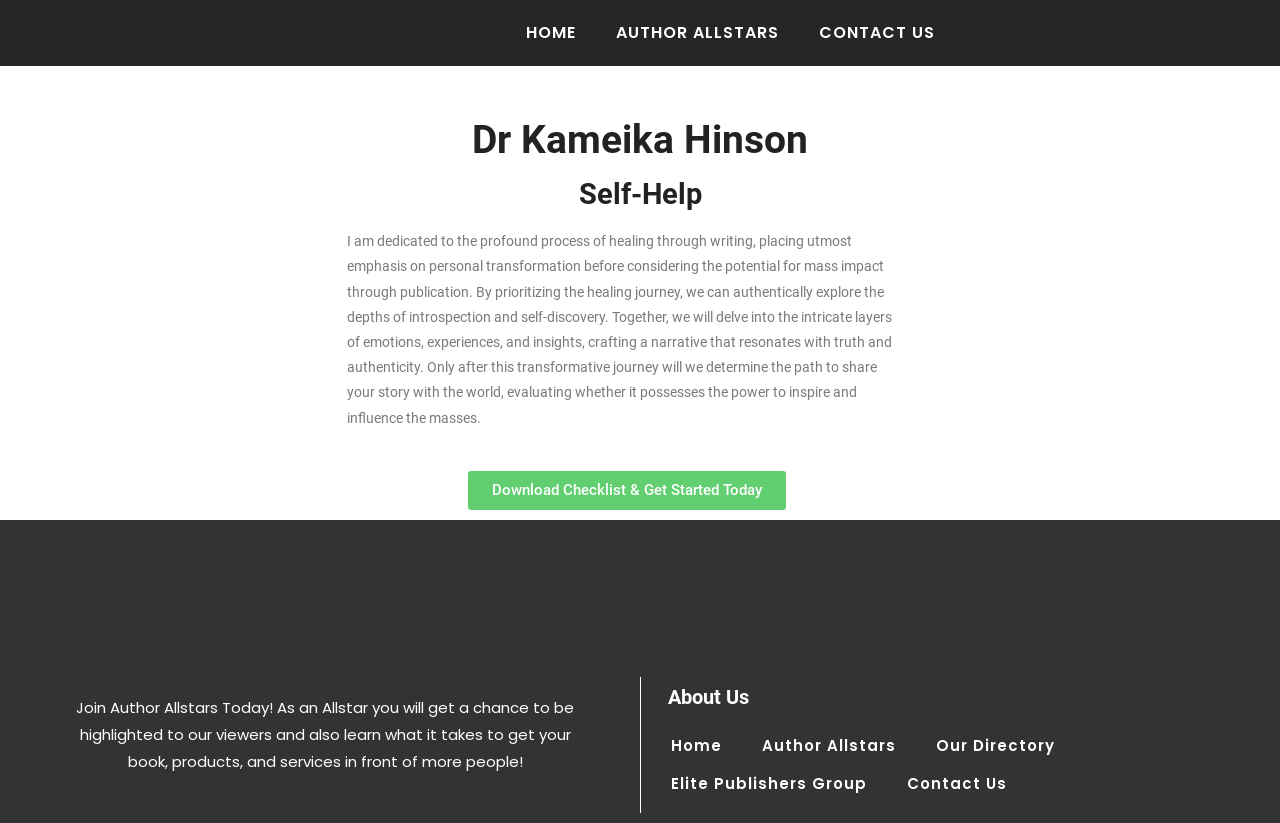Find and specify the bounding box coordinates that correspond to the clickable region for the instruction: "Click the HOME link".

[0.396, 0.012, 0.466, 0.068]